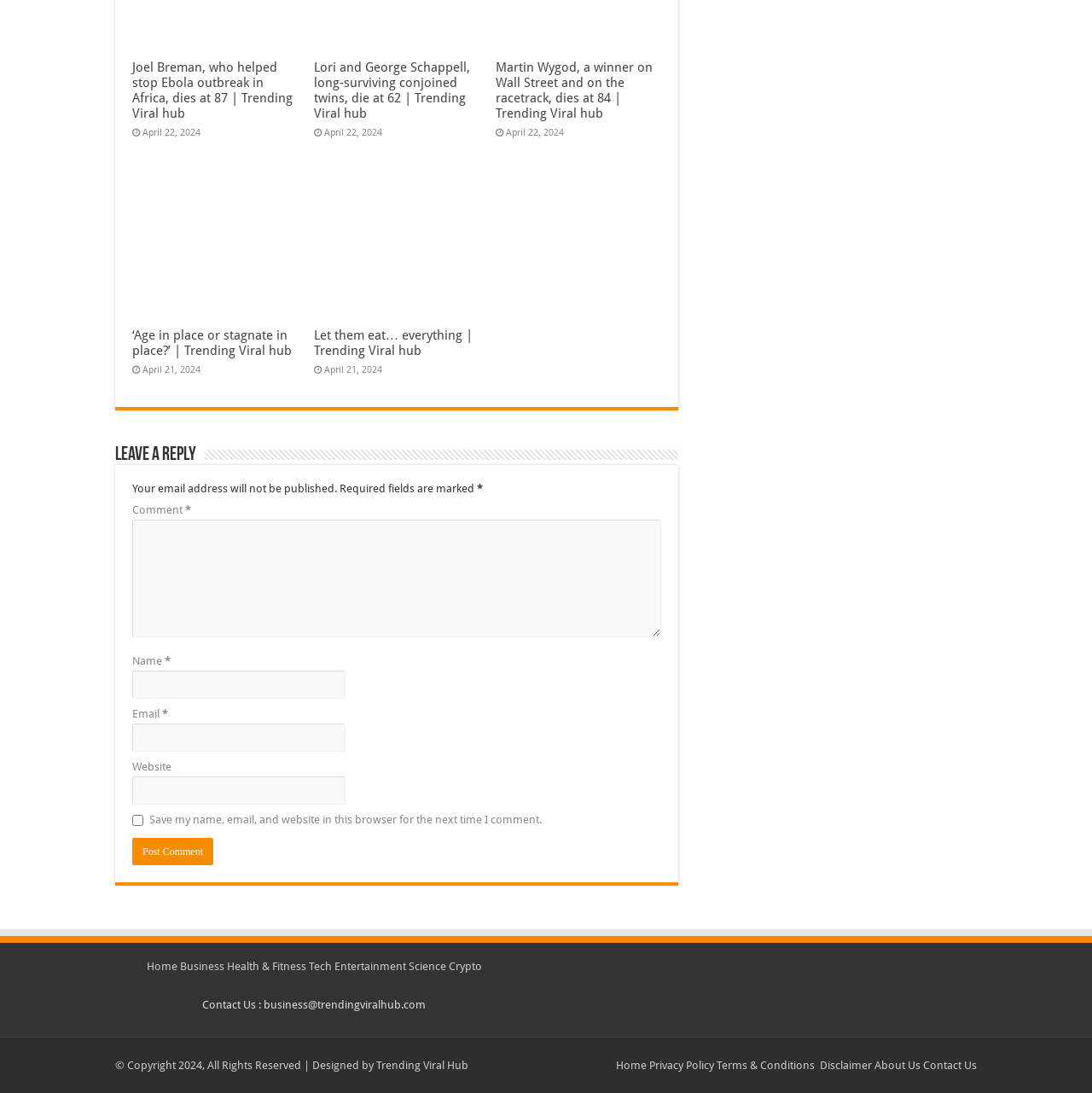Answer the question using only a single word or phrase: 
What is the copyright year of the website? 

2024